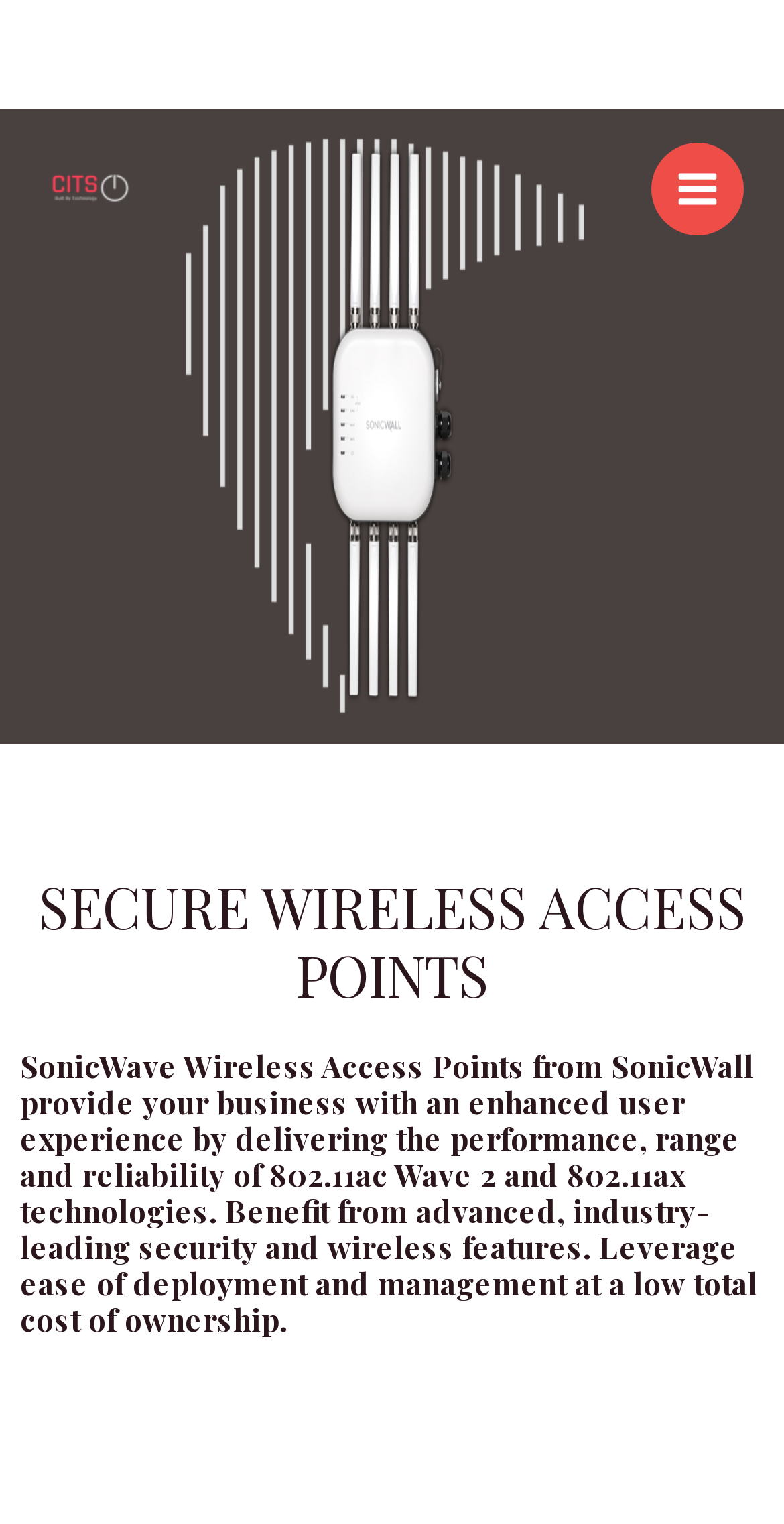Describe the entire webpage, focusing on both content and design.

The webpage is about SonicWave Wireless Access Points from SonicWall. At the top left corner, there is a link to "CITS Built By Technology" accompanied by an image with the same description. On the top right corner, there is a button labeled "Main Menu" which is not expanded. 

Below the top section, there is a large image that takes up most of the page, with a smaller image of a SonicWave device embedded within it. Above the image, there is a heading that reads "SECURE WIRELESS ACCESS POINTS" in a prominent font. 

Below the heading, there is a detailed description of the SonicWave Wireless Access Points, highlighting their features, such as advanced security, wireless capabilities, and ease of deployment and management. The description also mentions the technologies used, including 802.11ac Wave 2 and 802.11ax.